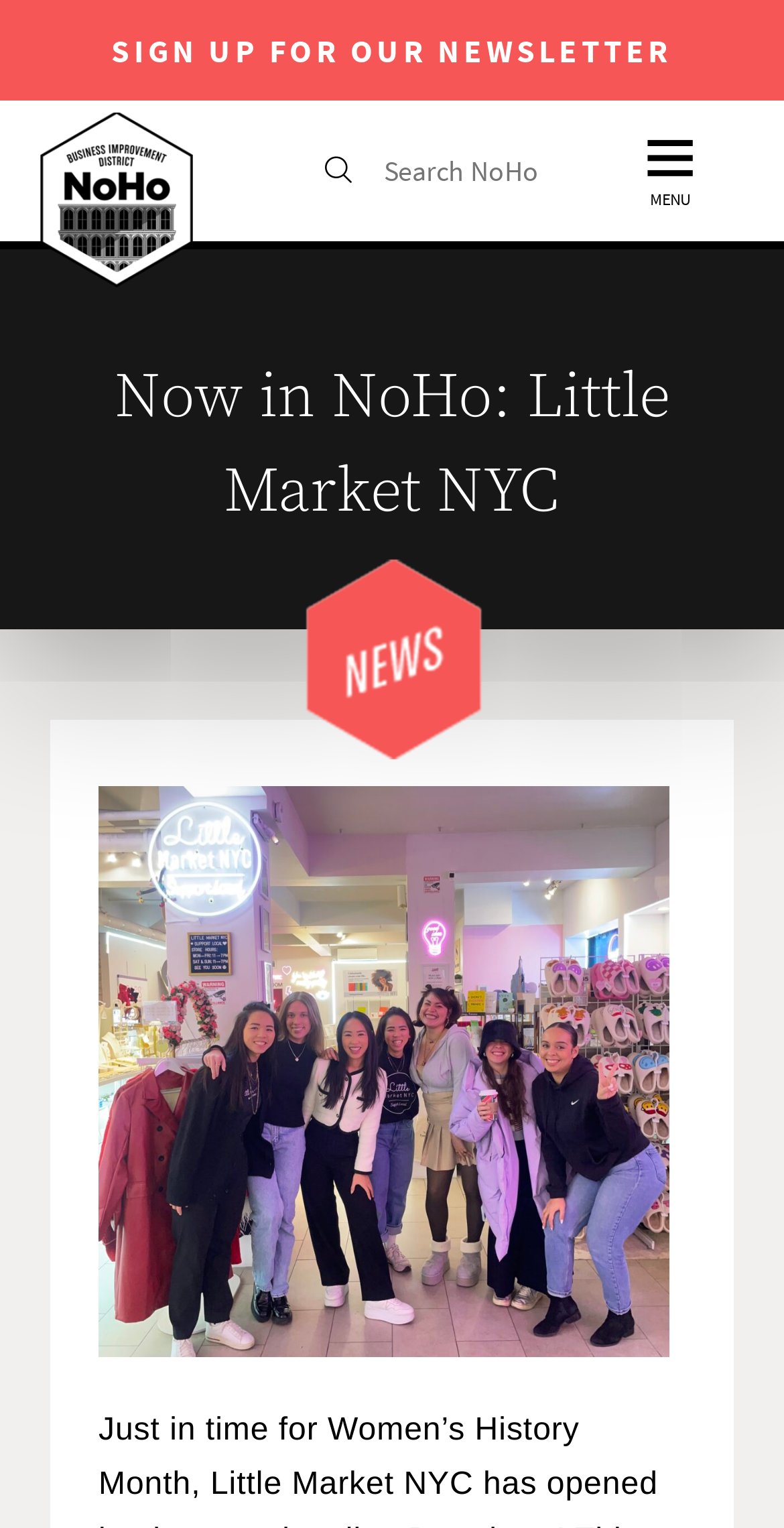Return the bounding box coordinates of the UI element that corresponds to this description: "name="s" placeholder="Search NoHo"". The coordinates must be given as four float numbers in the range of 0 and 1, [left, top, right, bottom].

[0.484, 0.1, 0.726, 0.124]